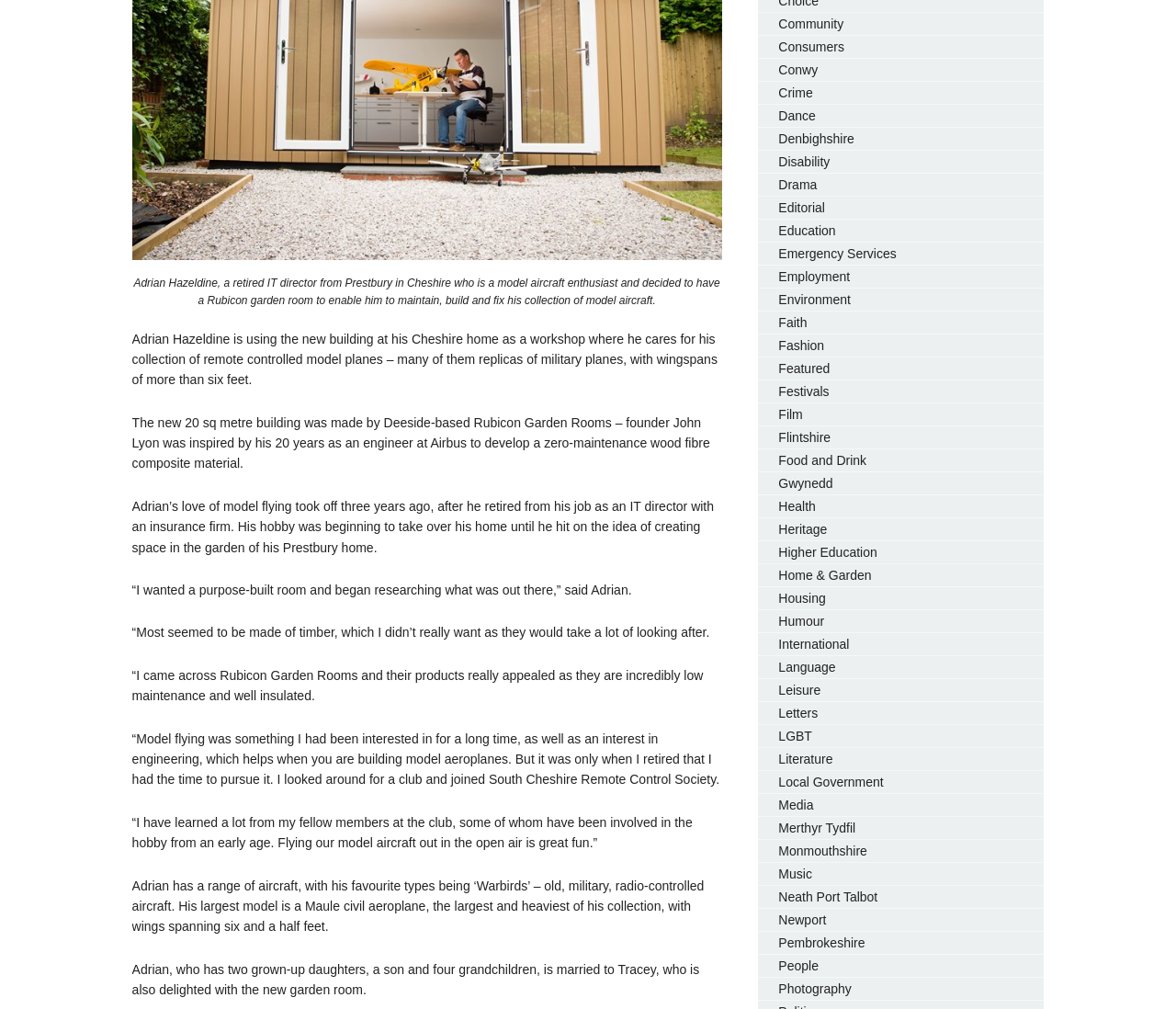Using the element description: "Higher Education", determine the bounding box coordinates for the specified UI element. The coordinates should be four float numbers between 0 and 1, [left, top, right, bottom].

[0.662, 0.54, 0.746, 0.555]